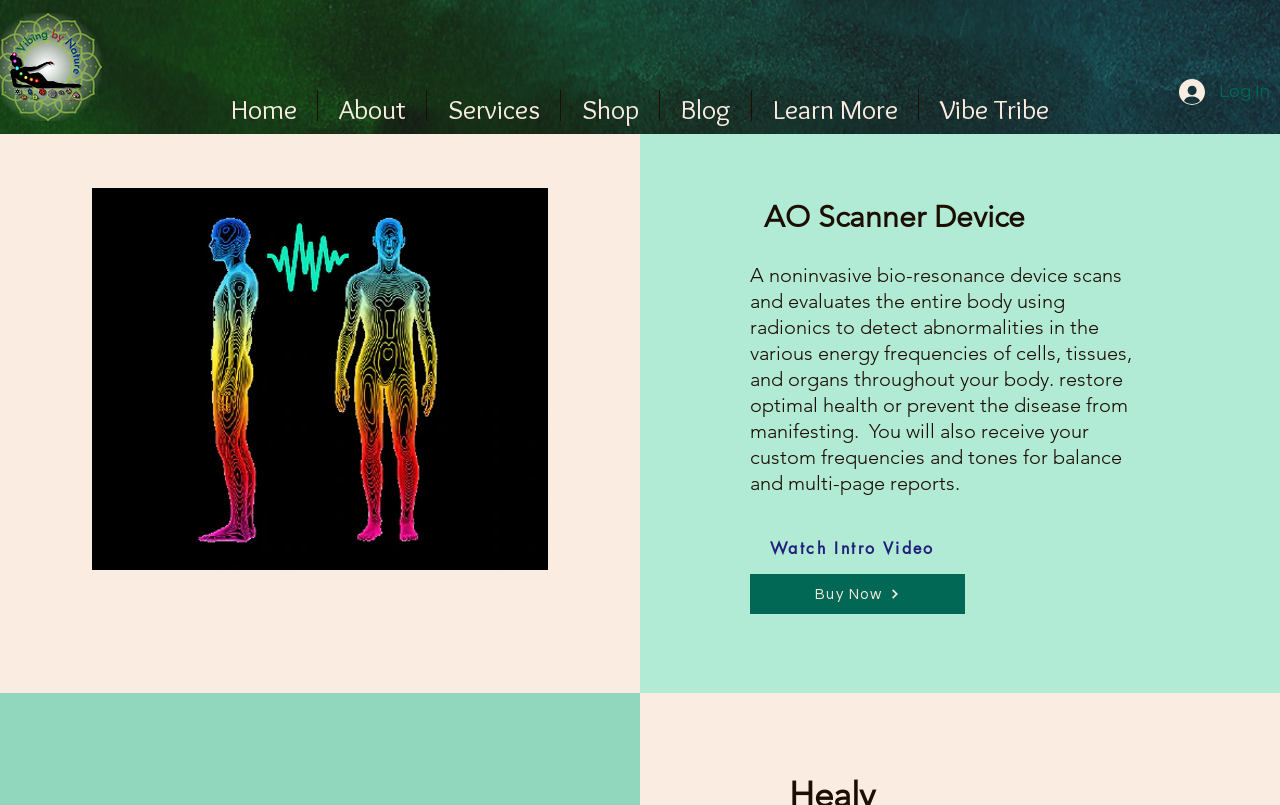Locate the bounding box coordinates of the element that should be clicked to execute the following instruction: "learn more about services".

[0.334, 0.112, 0.438, 0.15]